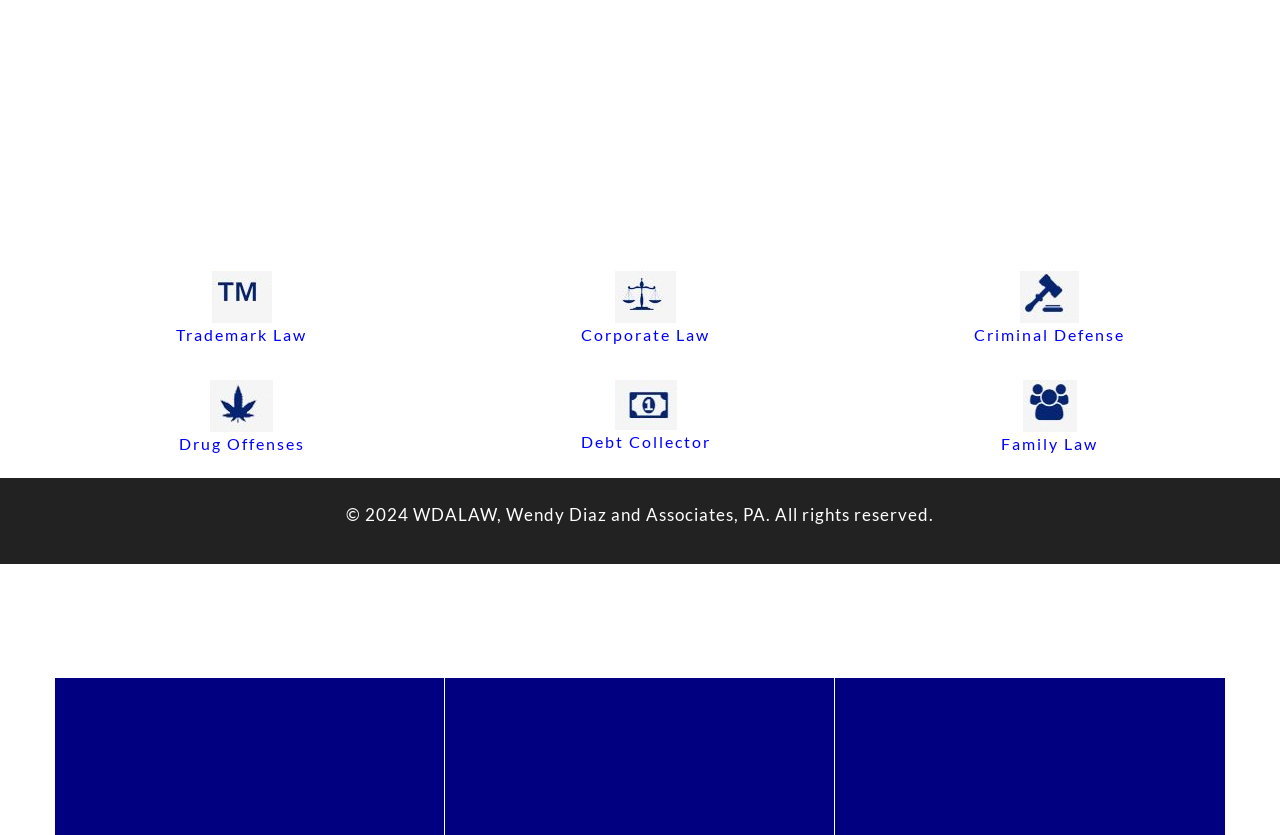Determine the bounding box coordinates of the clickable region to follow the instruction: "Send an email to main email".

[0.15, 0.886, 0.24, 0.909]